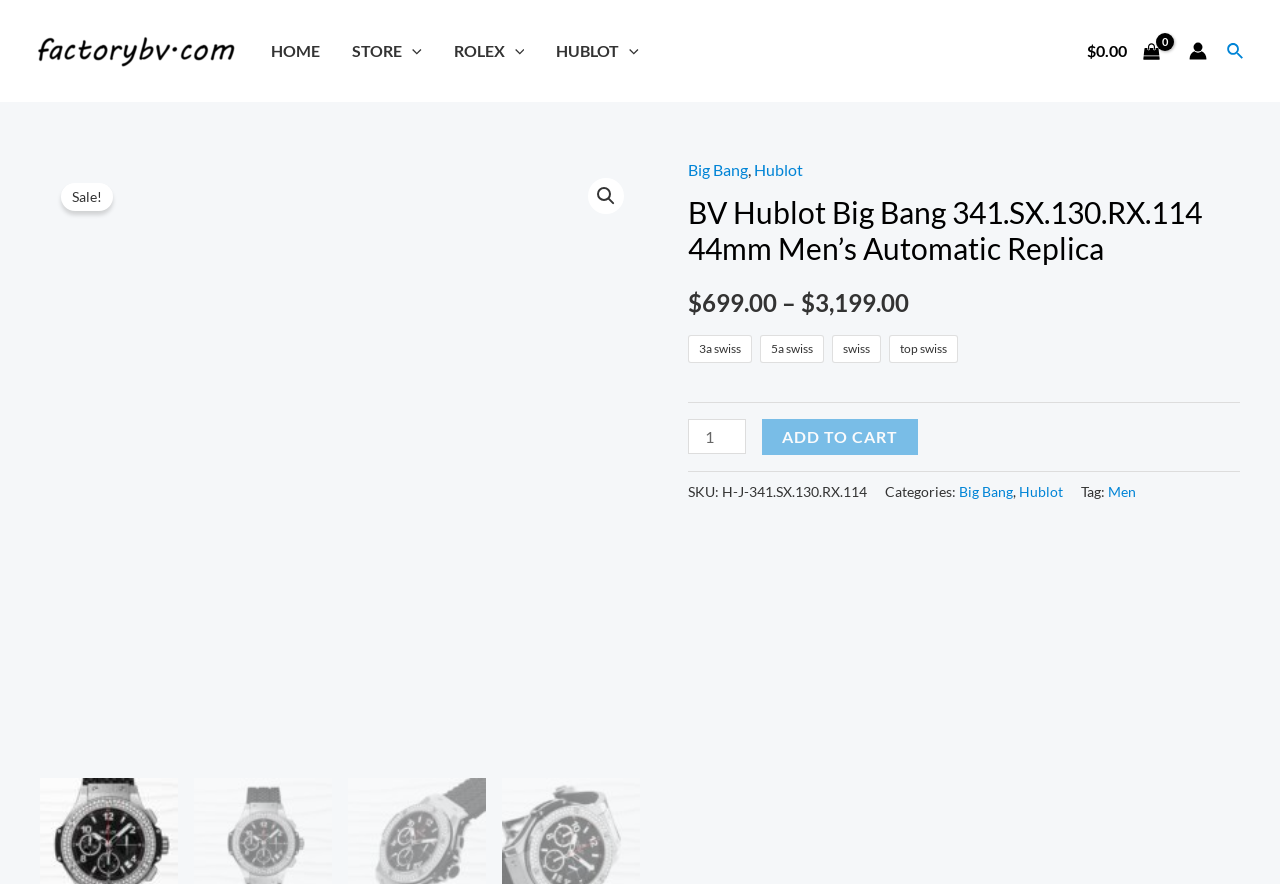What is the brand of the watch?
Look at the image and answer the question with a single word or phrase.

Hublot